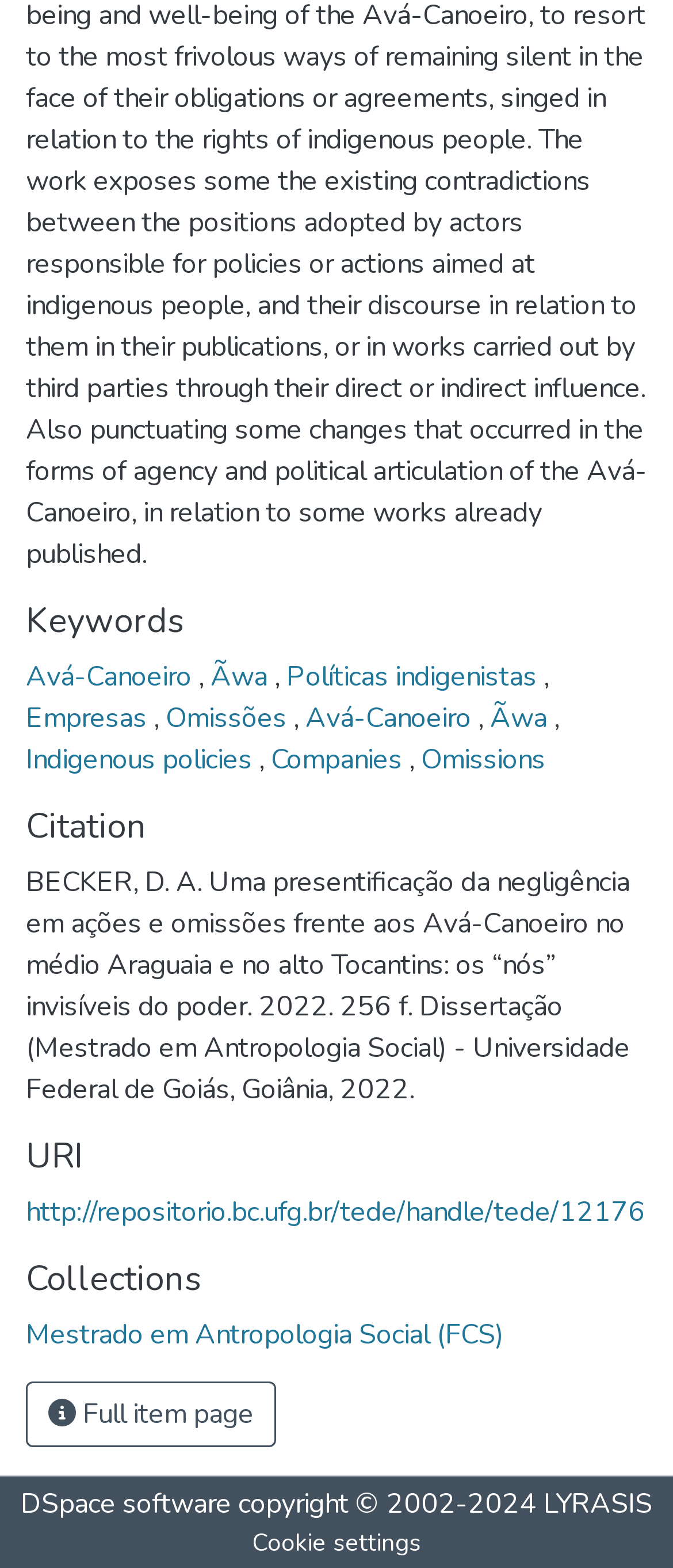Based on the image, provide a detailed response to the question:
What is the name of the university where the dissertation was submitted?

I found the static text element with the description of the dissertation, which mentions the university where it was submitted, which is 'Universidade Federal de Goiás'.